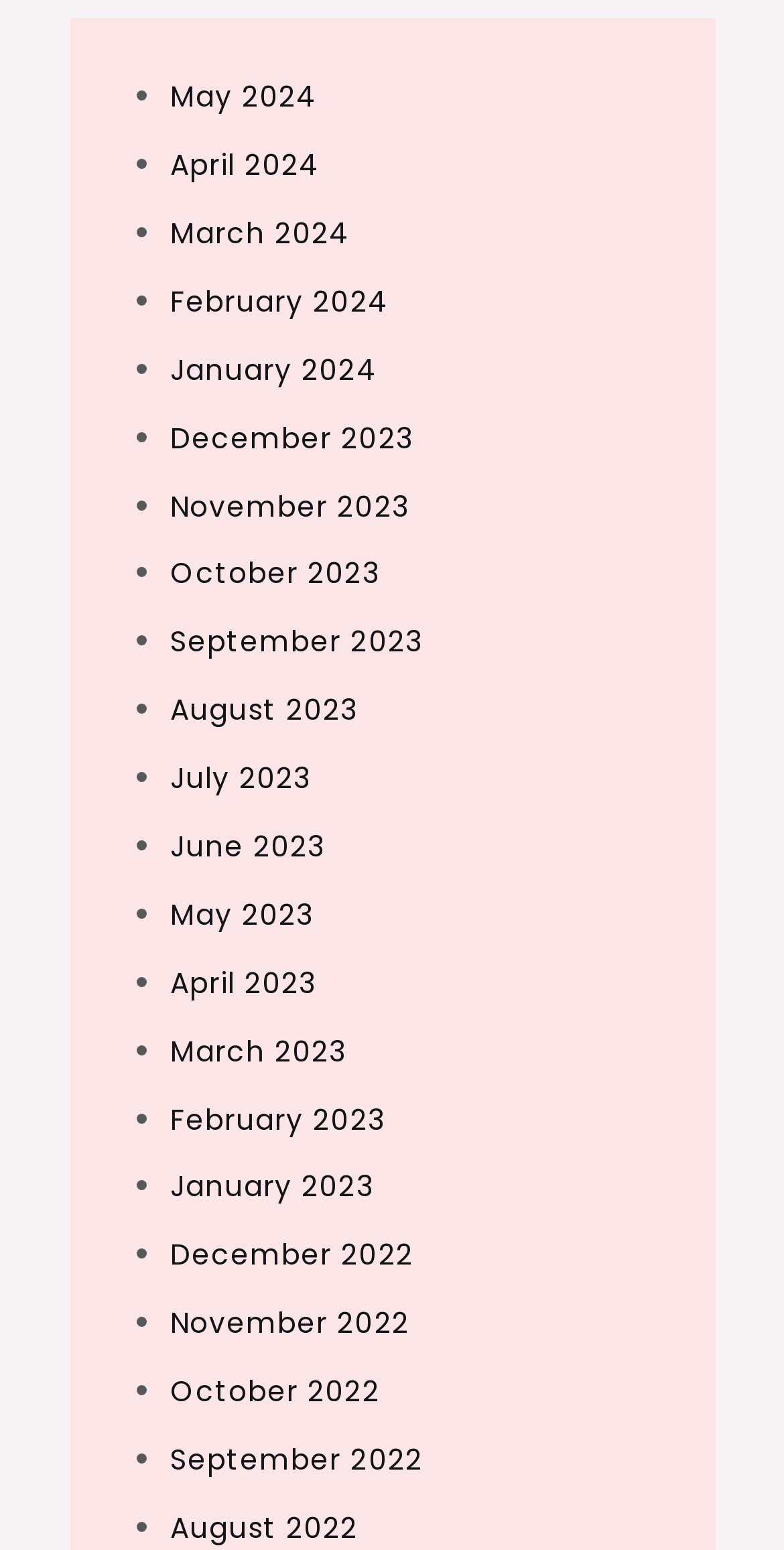How many months are listed?
Based on the image, answer the question with as much detail as possible.

I counted the number of links with month names, and there are 24 links, each representing a month from May 2024 to August 2022.